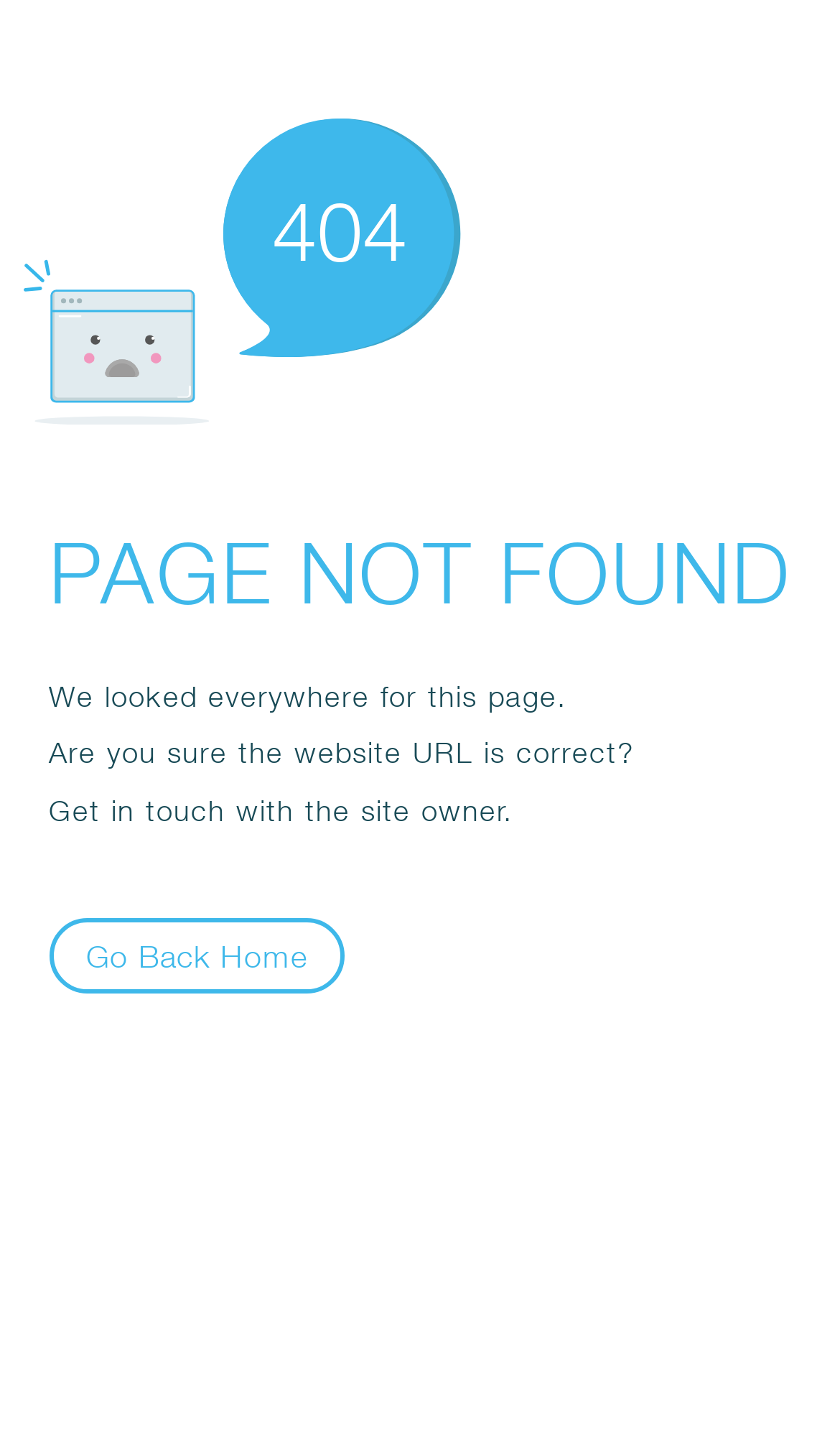What is suggested to the user?
Can you offer a detailed and complete answer to this question?

One of the static text elements suggests 'Get in touch with the site owner', implying that the user should contact the site owner to resolve the issue of the page not being found.